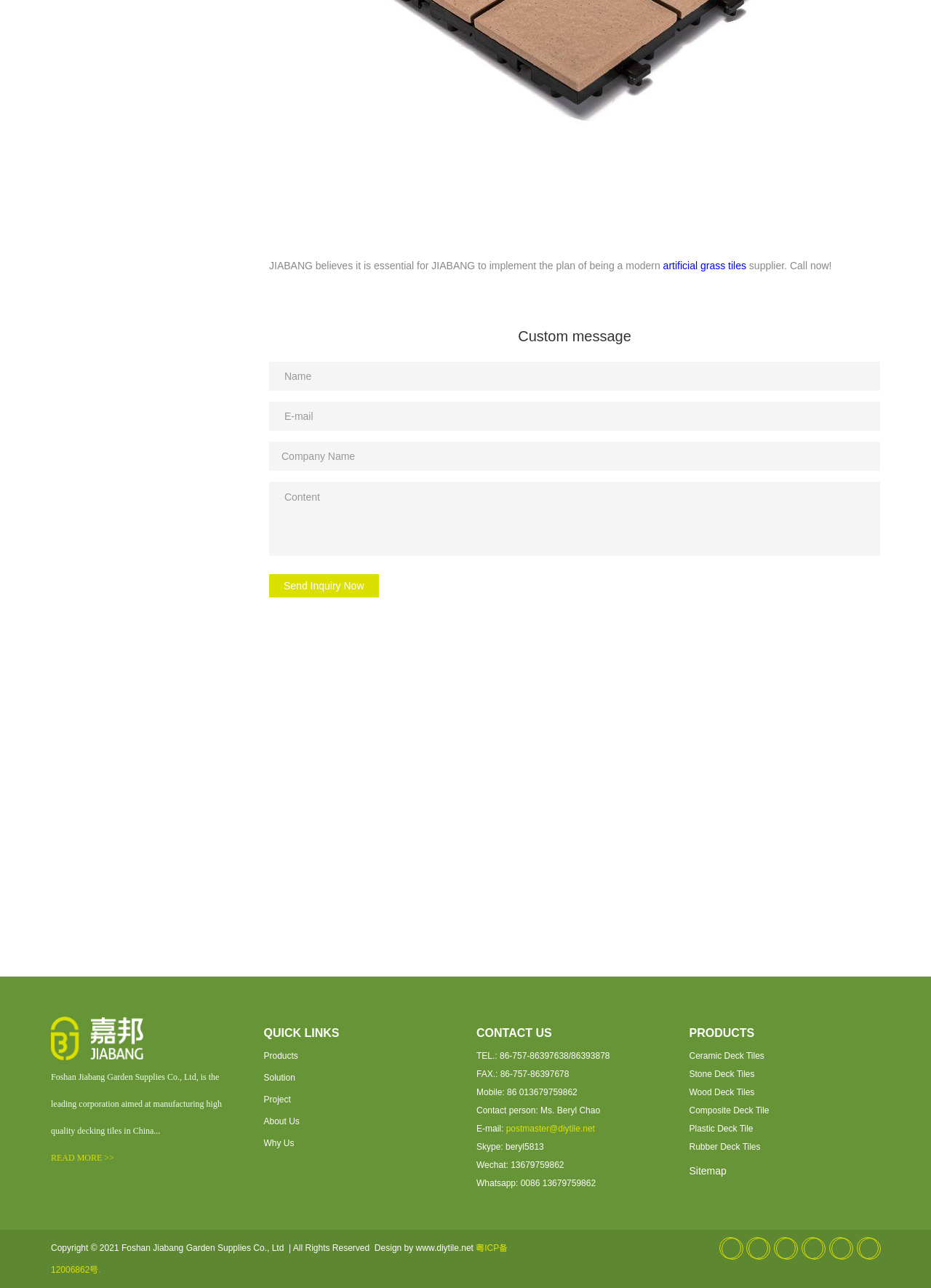Using the provided description About Us, find the bounding box coordinates for the UI element. Provide the coordinates in (top-left x, top-left y, bottom-right x, bottom-right y) format, ensuring all values are between 0 and 1.

[0.283, 0.867, 0.322, 0.875]